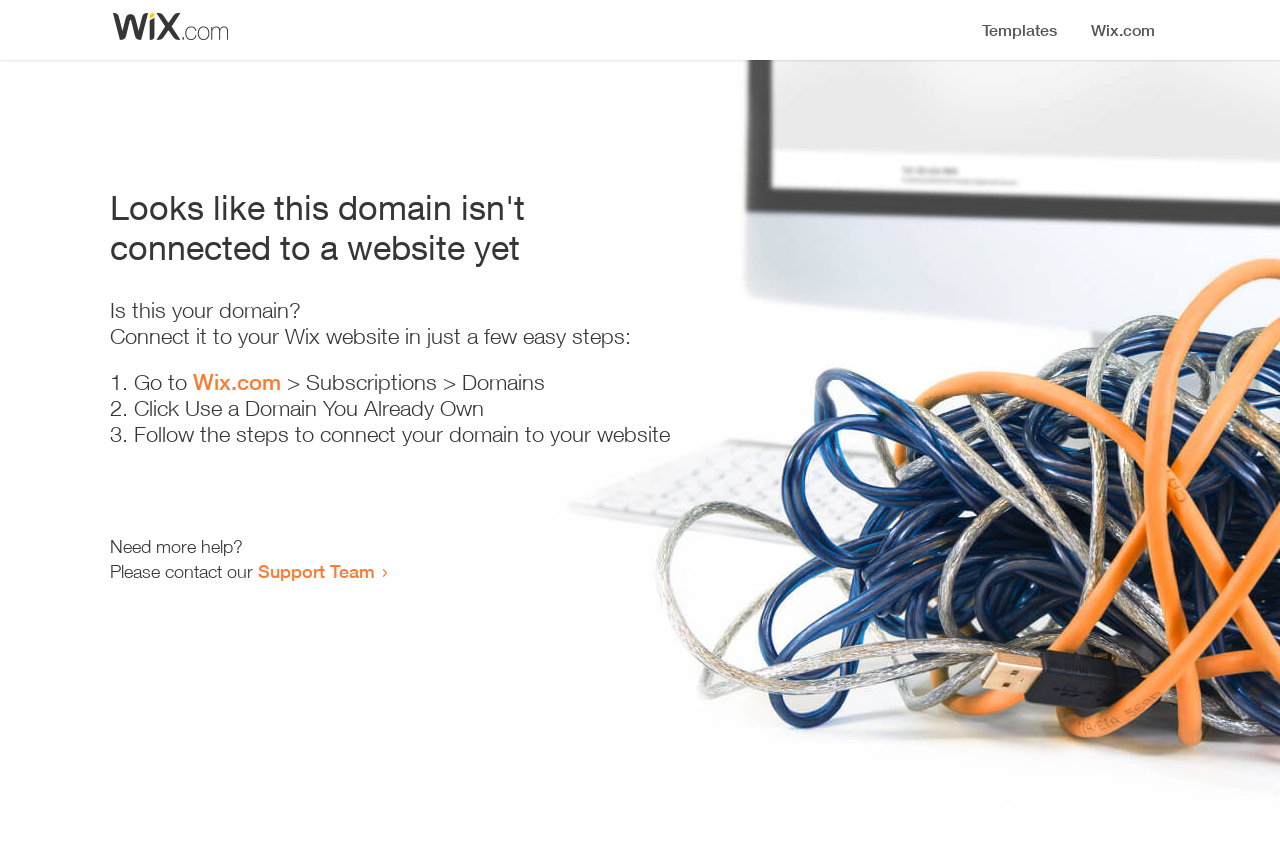Produce a meticulous description of the webpage.

The webpage appears to be an error page, indicating that a domain is not connected to a website yet. At the top, there is a small image, and below it, a heading that clearly states the error message. 

Below the heading, there is a question "Is this your domain?" followed by a brief instruction on how to connect the domain to a Wix website in a few easy steps. 

The instructions are presented in a numbered list format, with three steps. The first step is to go to Wix.com, specifically to the Subscriptions and Domains section. The second step is to click on "Use a Domain You Already Own", and the third step is to follow the instructions to connect the domain to the website. 

At the bottom of the page, there is a message offering help, asking users to contact the Support Team if they need more assistance. The Support Team is linked, allowing users to easily access their contact information.